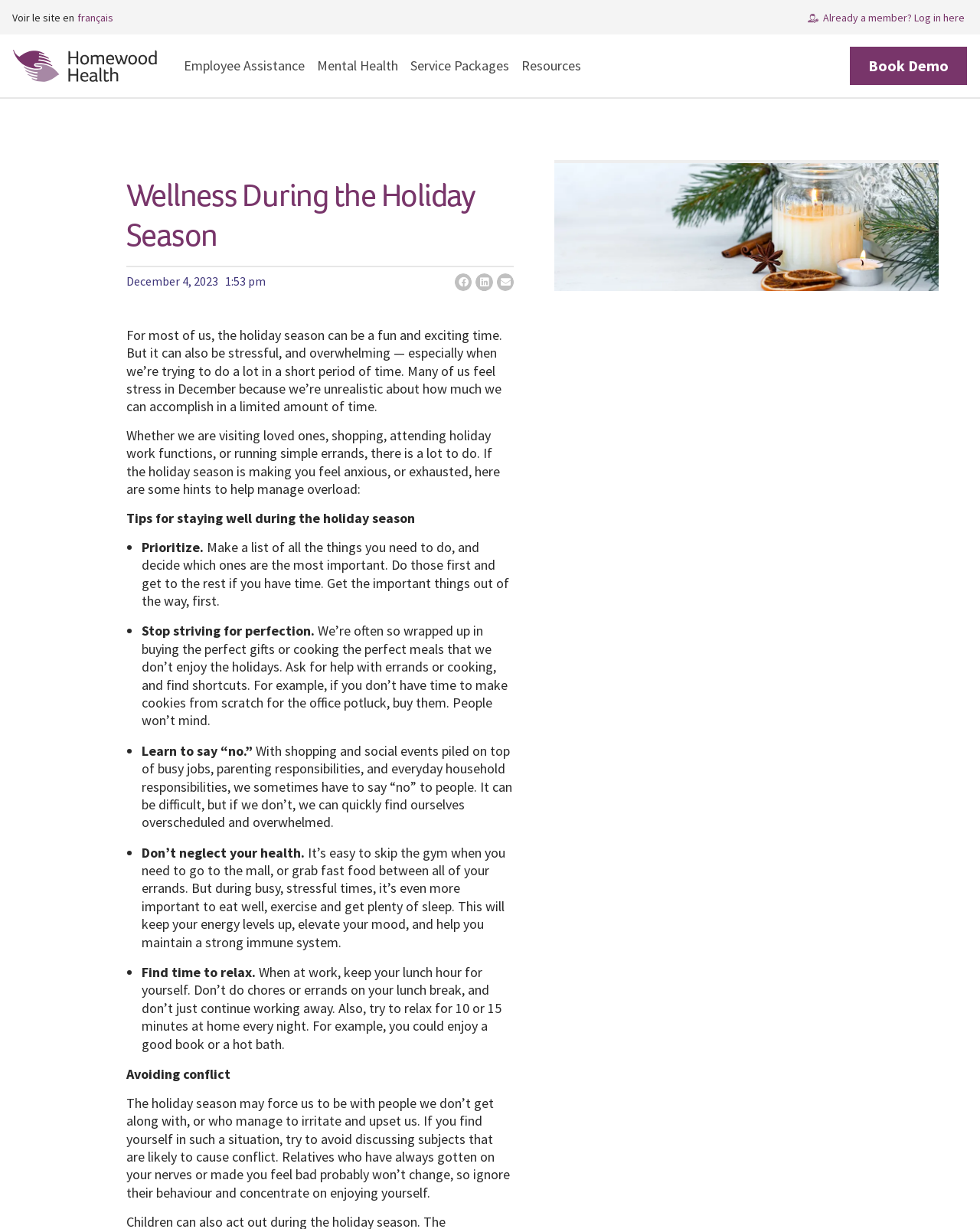Identify the bounding box coordinates of the clickable section necessary to follow the following instruction: "Click the 'Already a member? Log in here' button". The coordinates should be presented as four float numbers from 0 to 1, i.e., [left, top, right, bottom].

[0.84, 0.008, 0.984, 0.02]